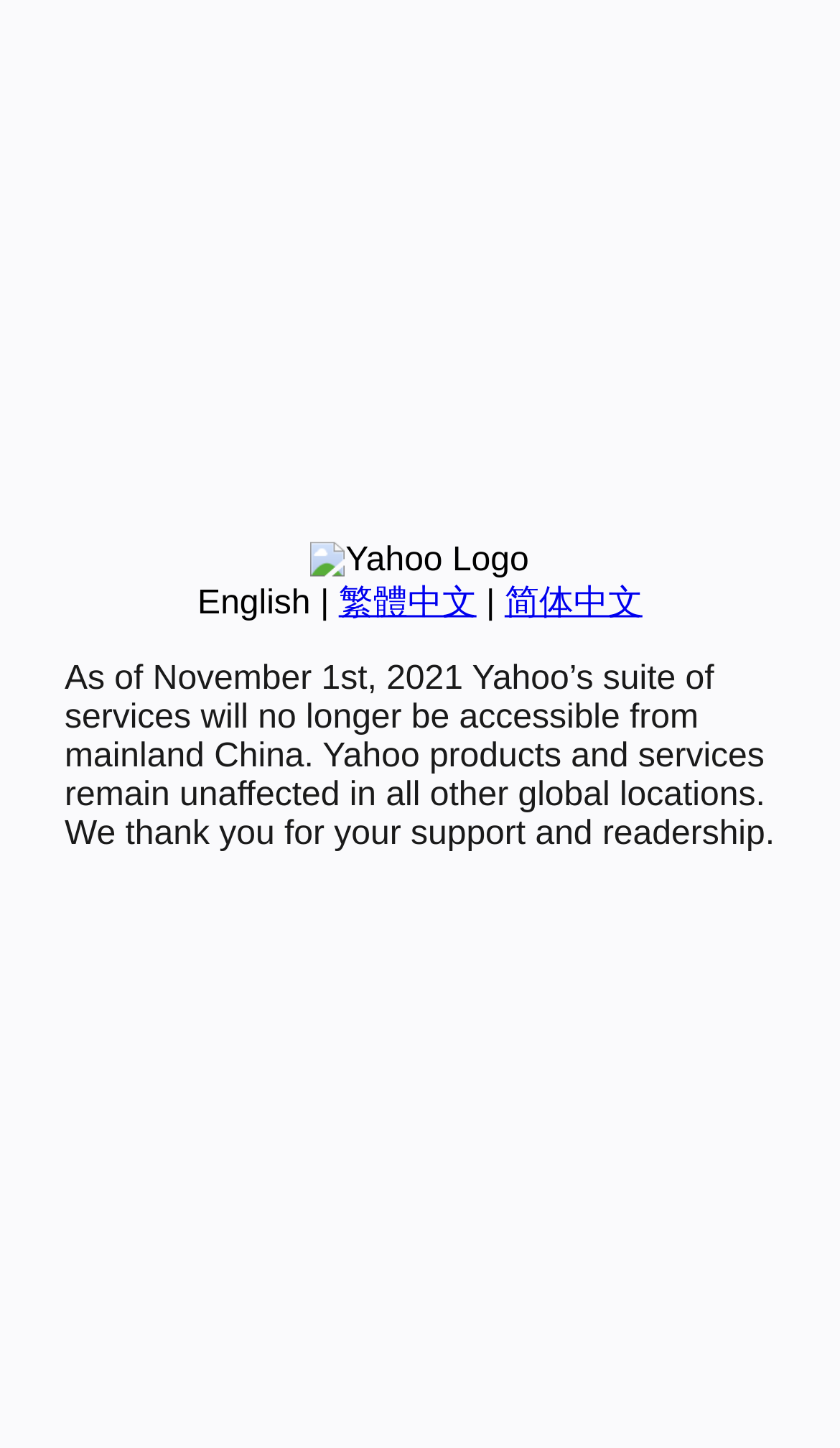Please provide the bounding box coordinates for the UI element as described: "English". The coordinates must be four floats between 0 and 1, represented as [left, top, right, bottom].

[0.235, 0.404, 0.37, 0.429]